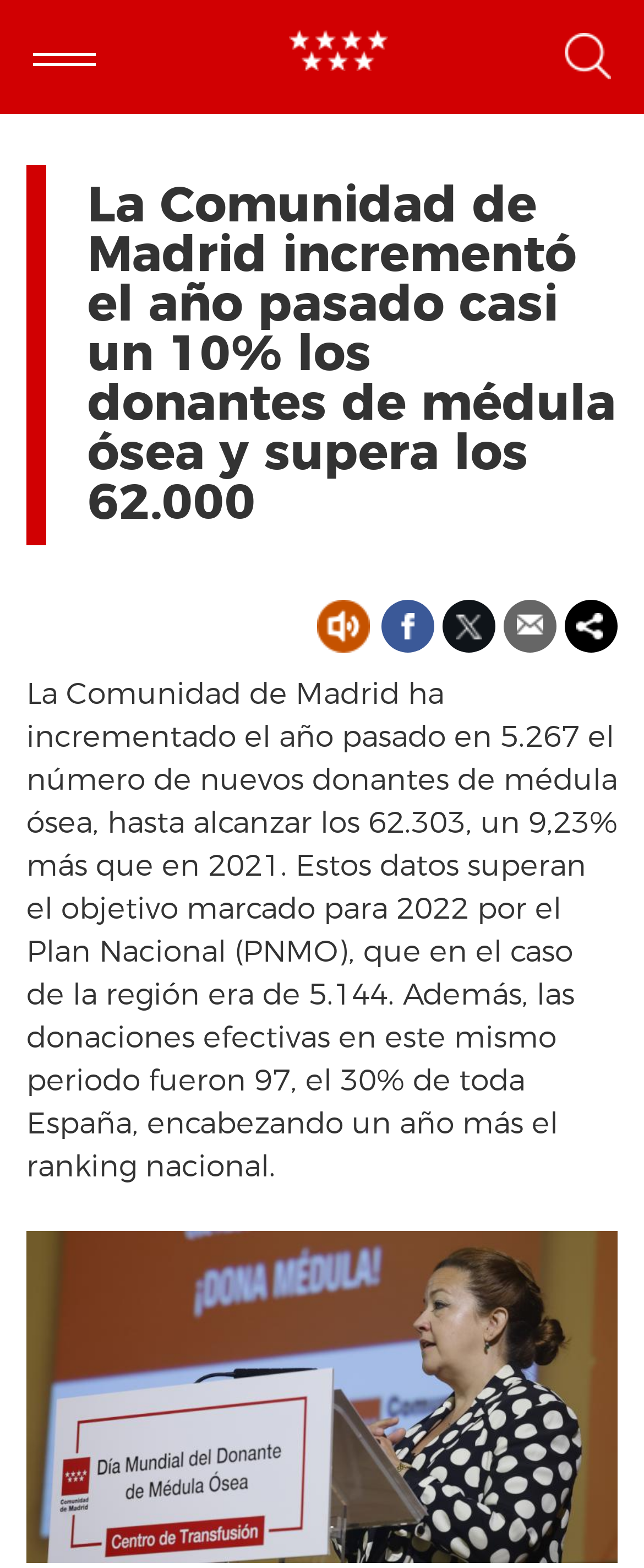Please analyze the image and provide a thorough answer to the question:
Who is the person in the image at the bottom of the page?

The answer can be found in the generic element which states 'Fátima Matute en el acto por el Día Mundial del Donante de Médula Ósea' and is accompanied by an image of her.